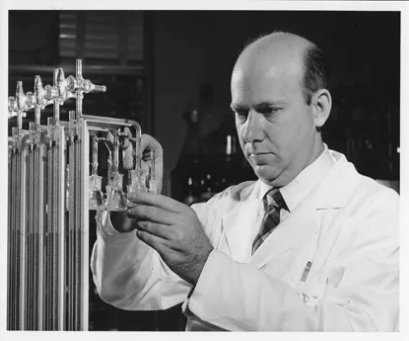How many Nobel laureates did Earl Stadtman inspire?
Answer the question with a single word or phrase, referring to the image.

two